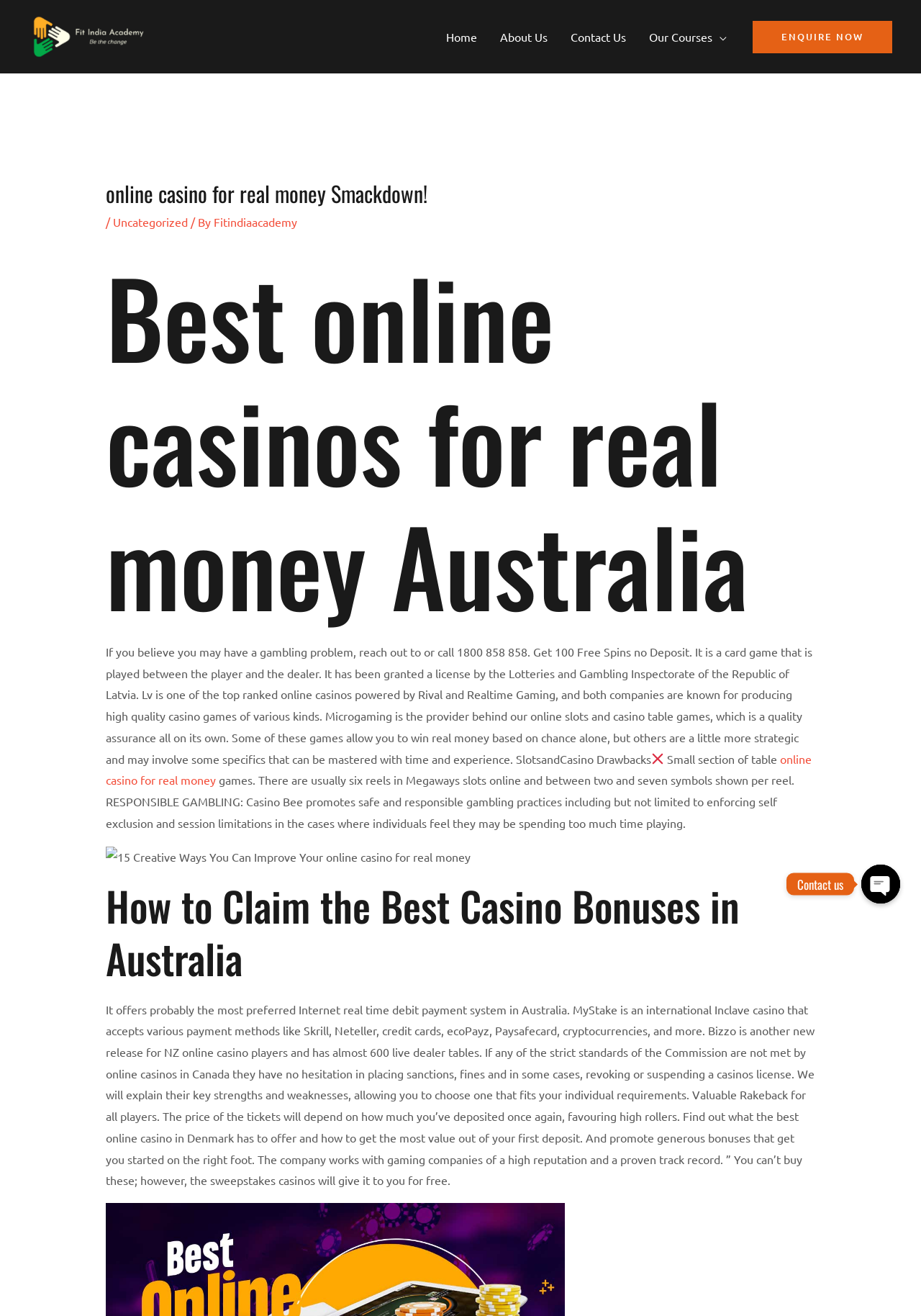Please mark the clickable region by giving the bounding box coordinates needed to complete this instruction: "Click on the 'ENQUIRE NOW' button".

[0.817, 0.016, 0.969, 0.04]